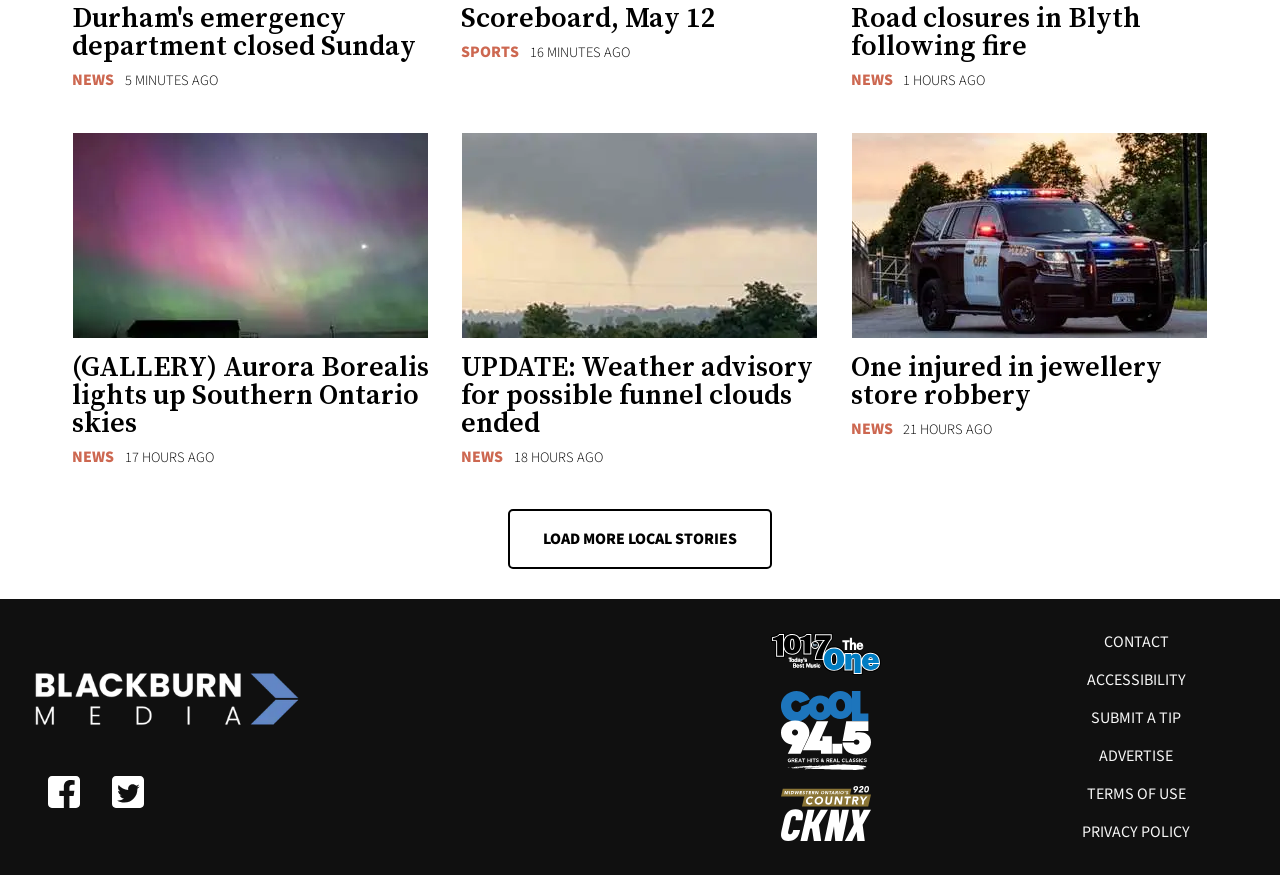Determine the bounding box coordinates of the target area to click to execute the following instruction: "Click on the 'LOAD MORE LOCAL STORIES' button."

[0.398, 0.584, 0.602, 0.648]